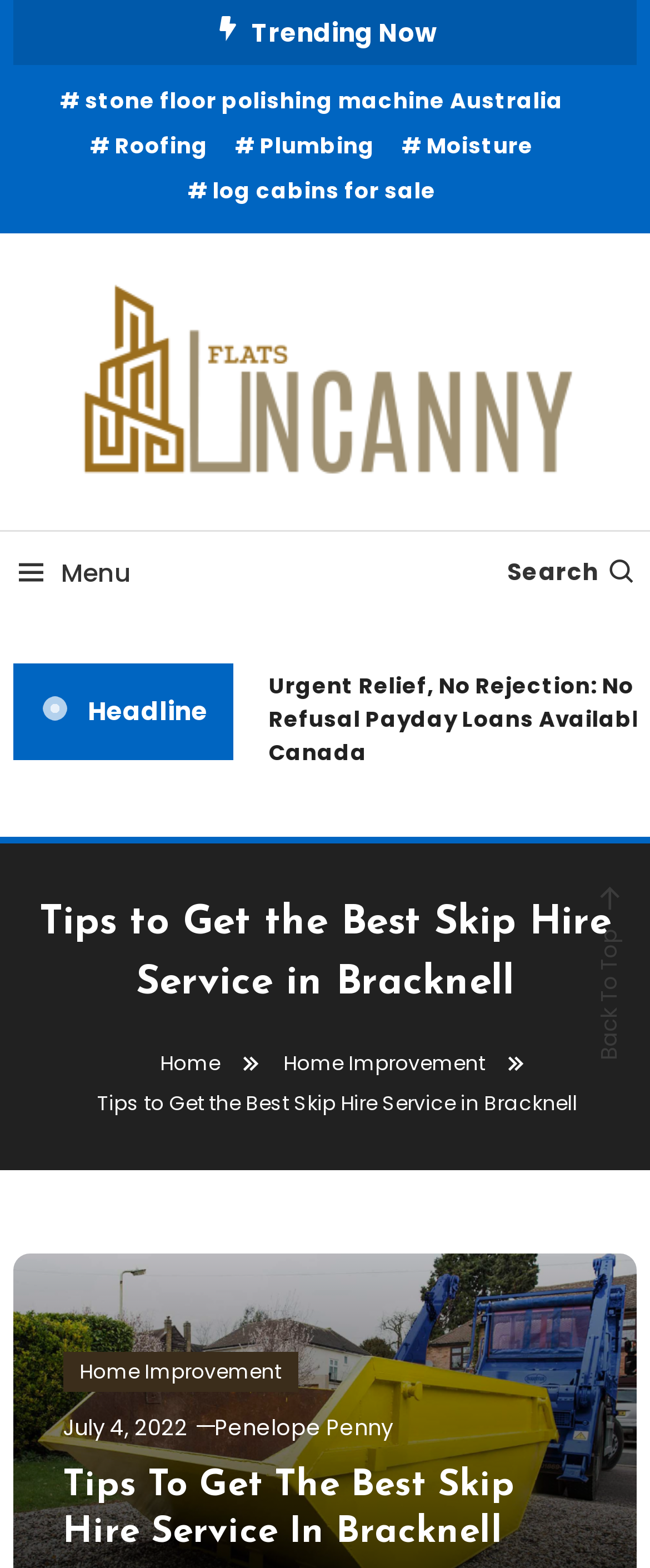Could you identify the text that serves as the heading for this webpage?

Tips to Get the Best Skip Hire Service in Bracknell